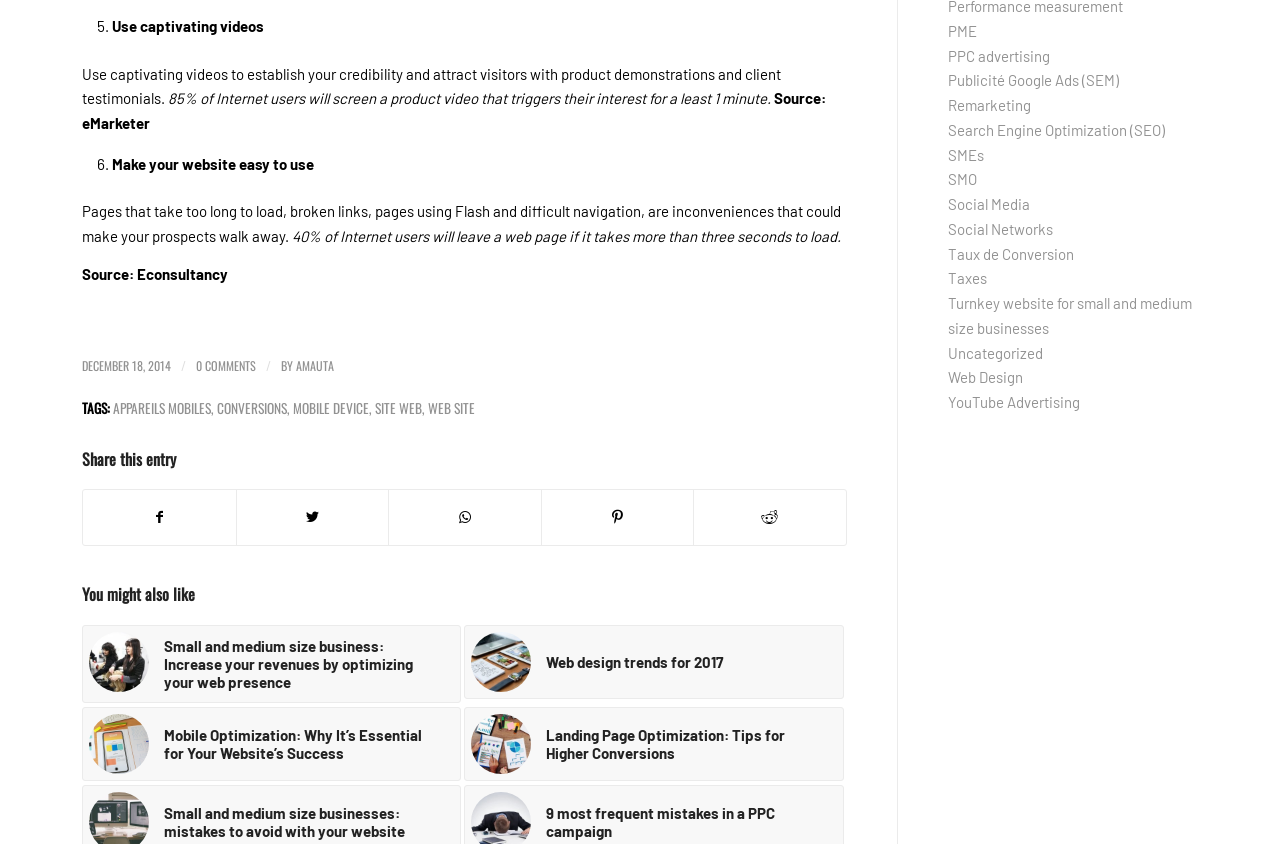Indicate the bounding box coordinates of the element that must be clicked to execute the instruction: "View 'Web design trends for 2017'". The coordinates should be given as four float numbers between 0 and 1, i.e., [left, top, right, bottom].

[0.363, 0.741, 0.659, 0.828]